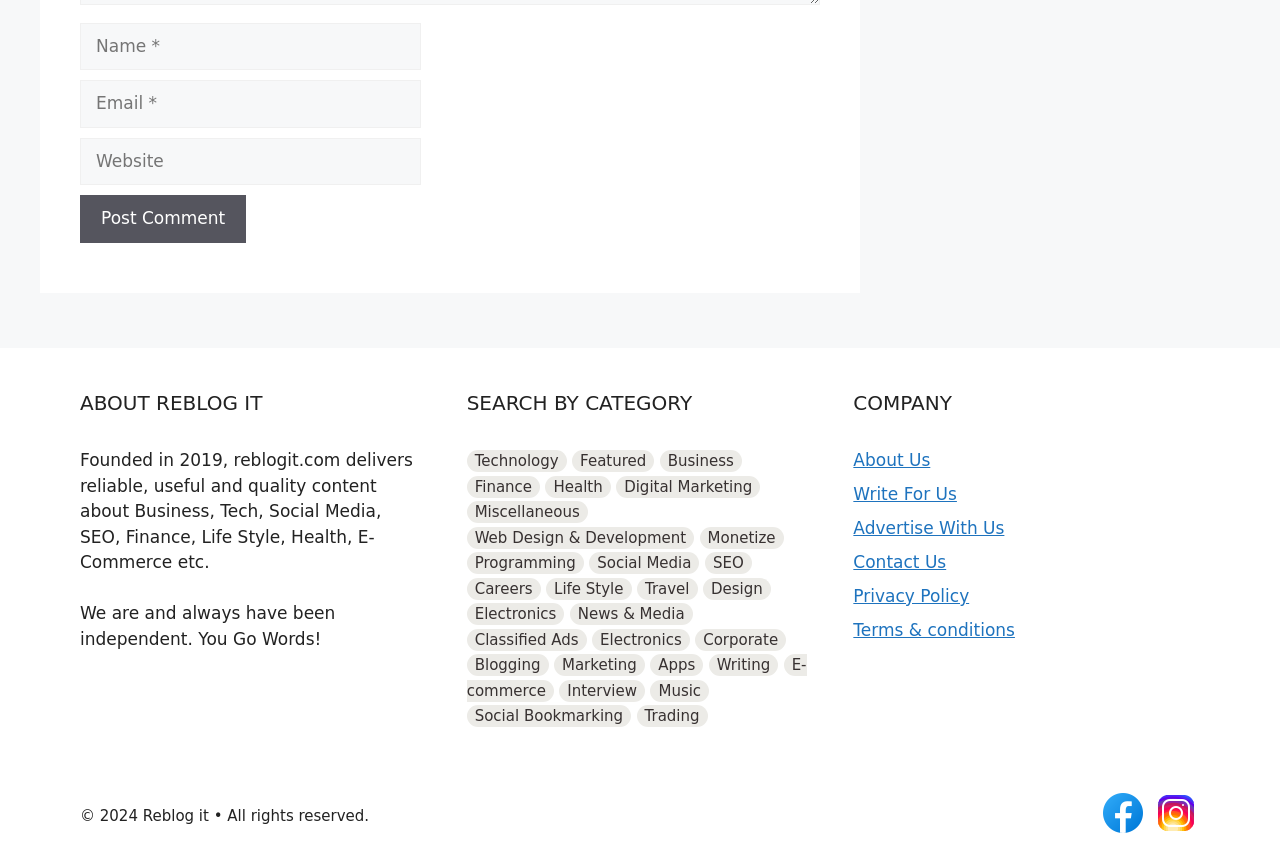What categories can users search by?
Kindly answer the question with as much detail as you can.

The webpage provides a 'SEARCH BY CATEGORY' section, which lists multiple categories such as Technology, Featured, Business, Finance, Health, and many more. These categories are presented as links, allowing users to search for content within each category.